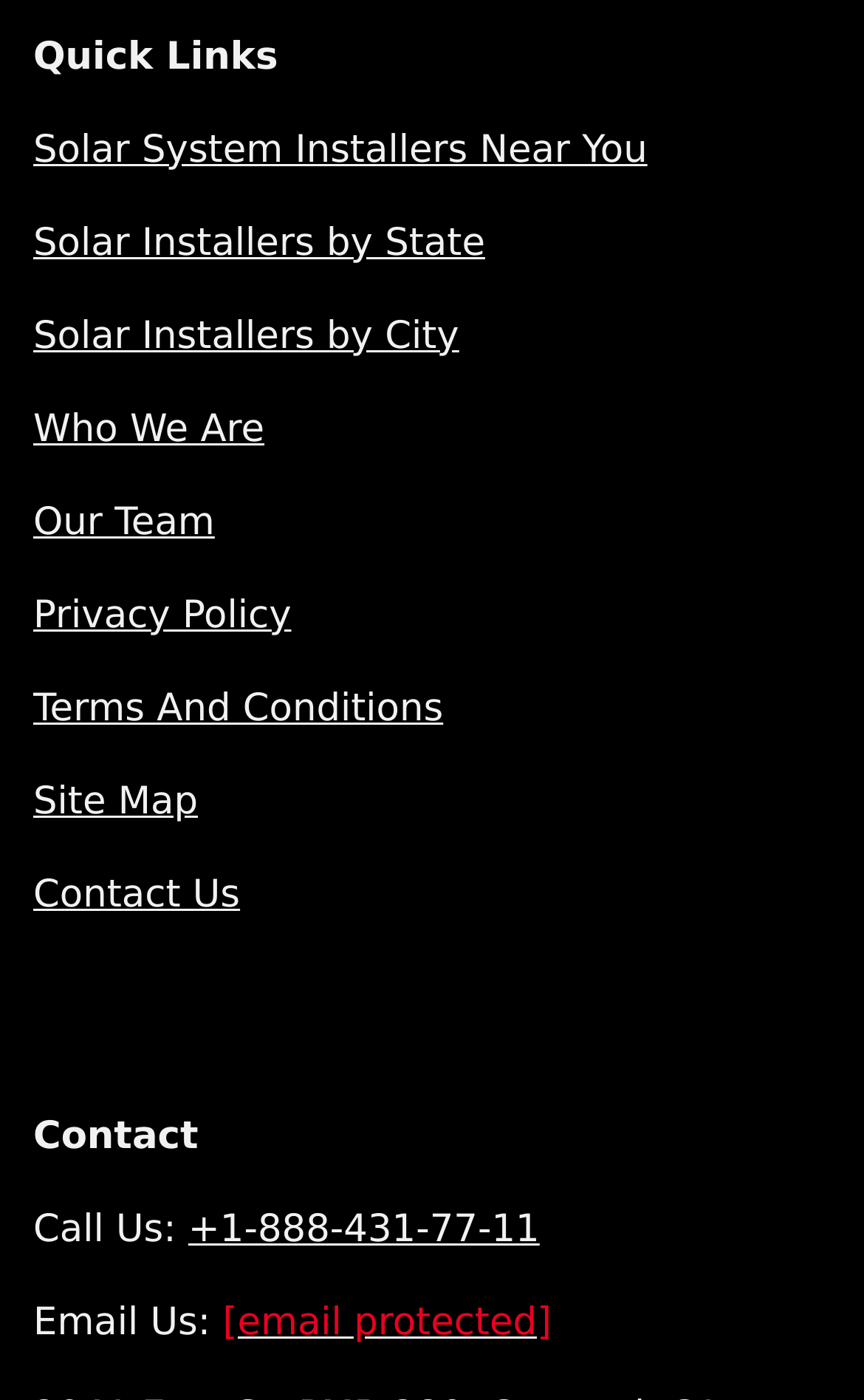Please identify the bounding box coordinates of the element's region that I should click in order to complete the following instruction: "Call the phone number". The bounding box coordinates consist of four float numbers between 0 and 1, i.e., [left, top, right, bottom].

[0.218, 0.863, 0.625, 0.894]